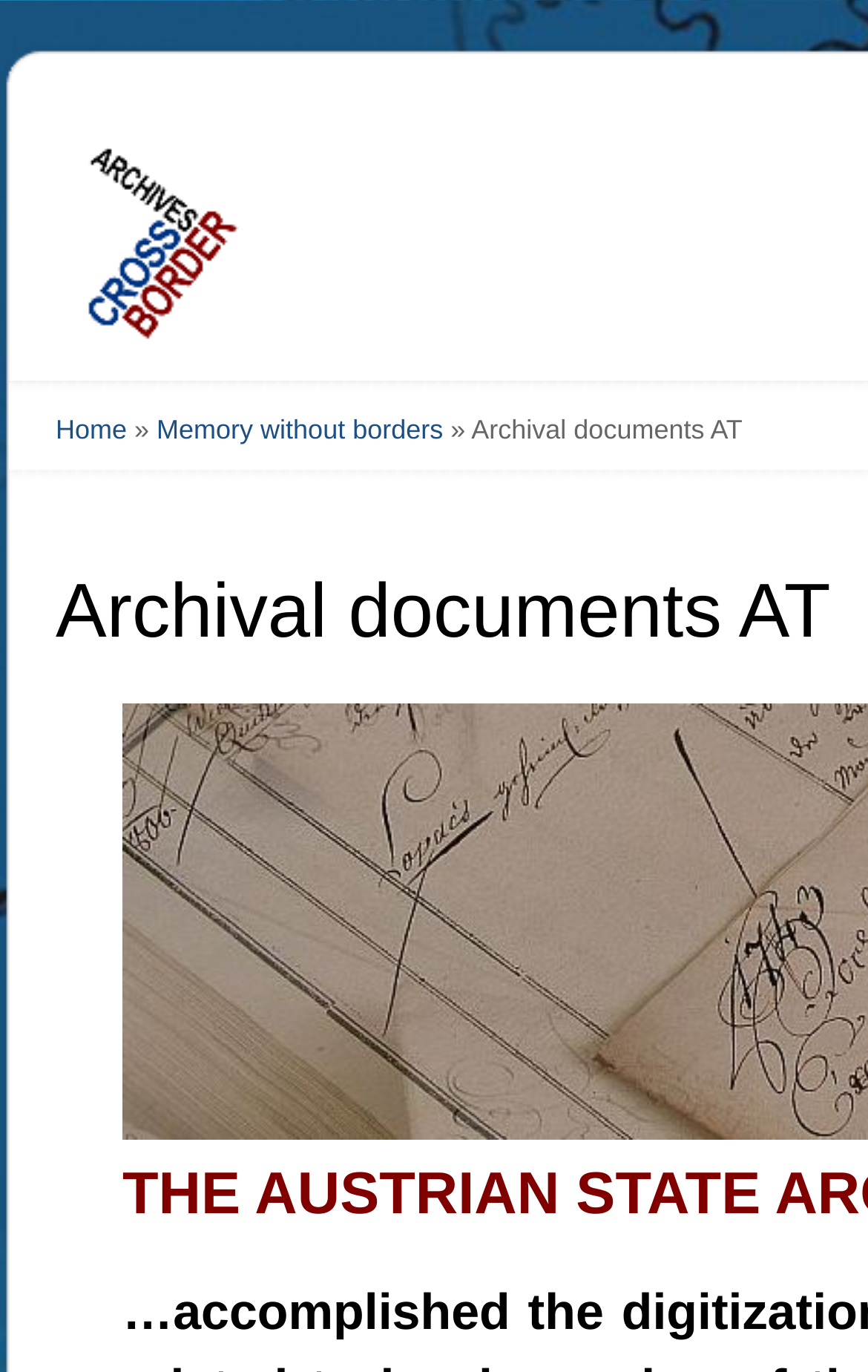Construct a comprehensive caption that outlines the webpage's structure and content.

The webpage appears to be a portal for archival documents, specifically focused on Crossborderarchives. At the top-left corner, there is a logo image of Crossborderarchives, accompanied by a link with the same name. To the right of the logo, there are three links: "Home", "Memory without borders", and "Archival documents AT". The "Home" link is situated closest to the logo, followed by a right-facing arrow symbol, and then the "Memory without borders" link. The "Archival documents AT" link is positioned at the far right. At the bottom of the page, there is an ellipsis symbol, which may indicate more content or options available.